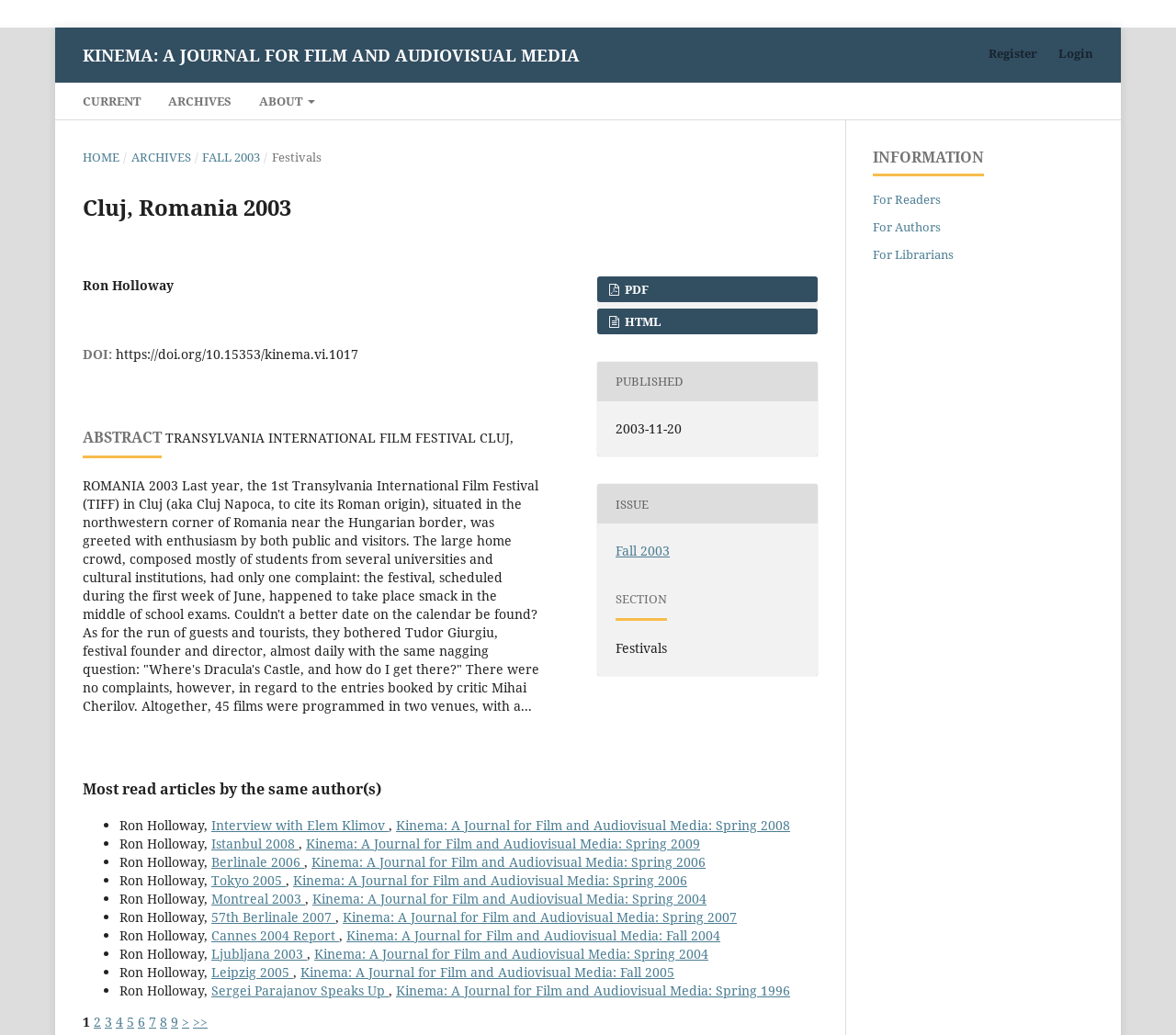Locate the bounding box coordinates of the element that should be clicked to execute the following instruction: "contact us".

None